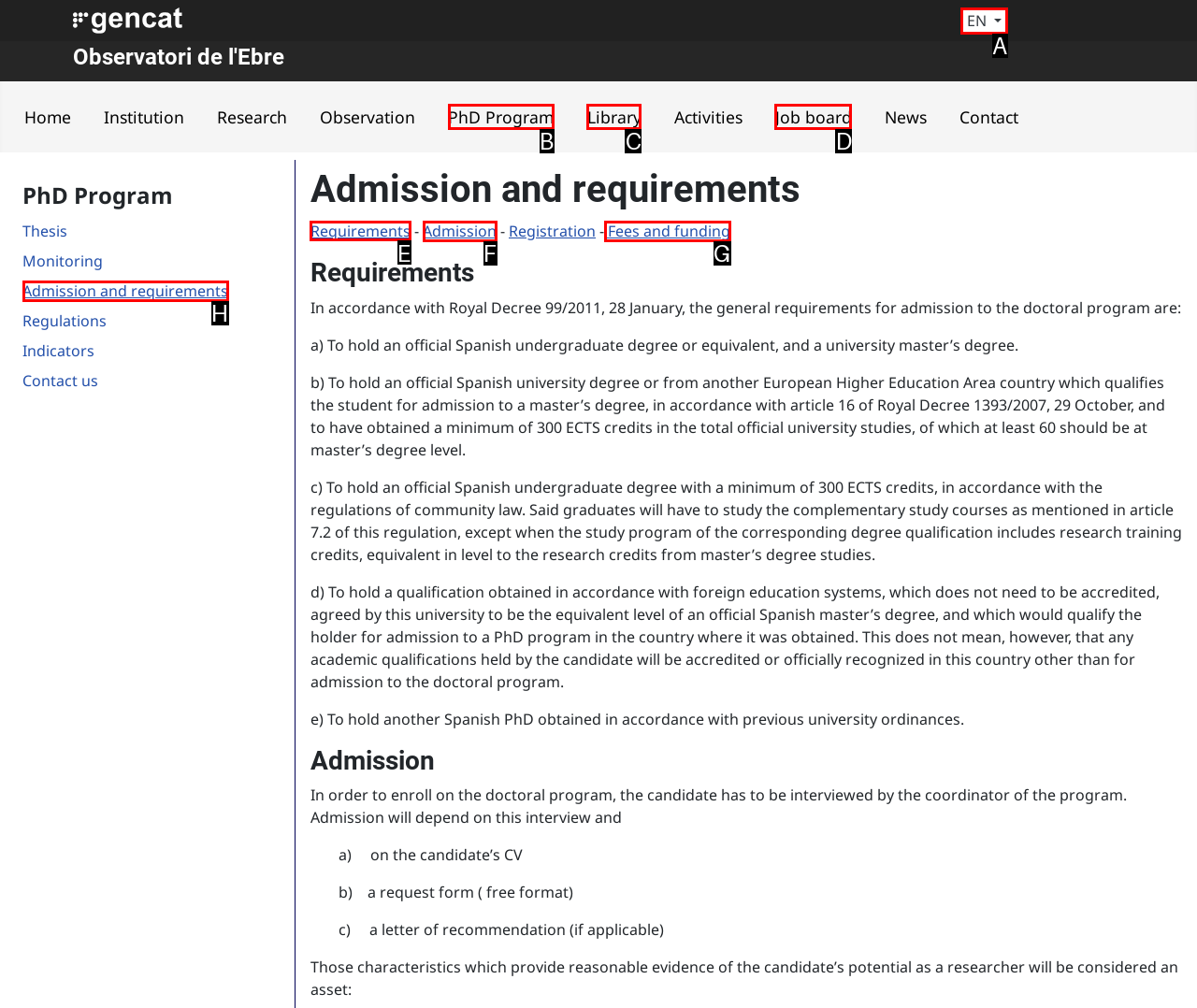Point out the HTML element I should click to achieve the following: Click on Requirements Reply with the letter of the selected element.

E